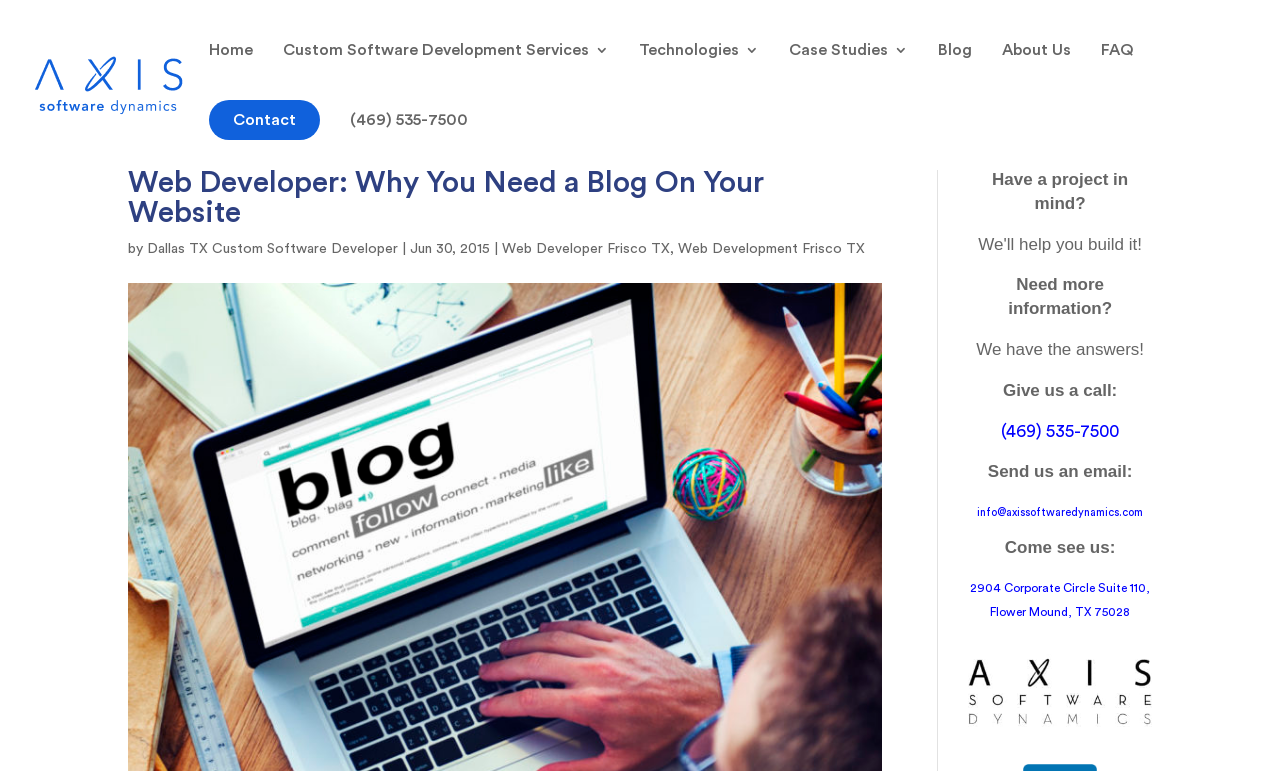What is the date of the blog post?
Use the information from the image to give a detailed answer to the question.

The date of the blog post can be found next to the author's name, which is 'Jun 30, 2015'.